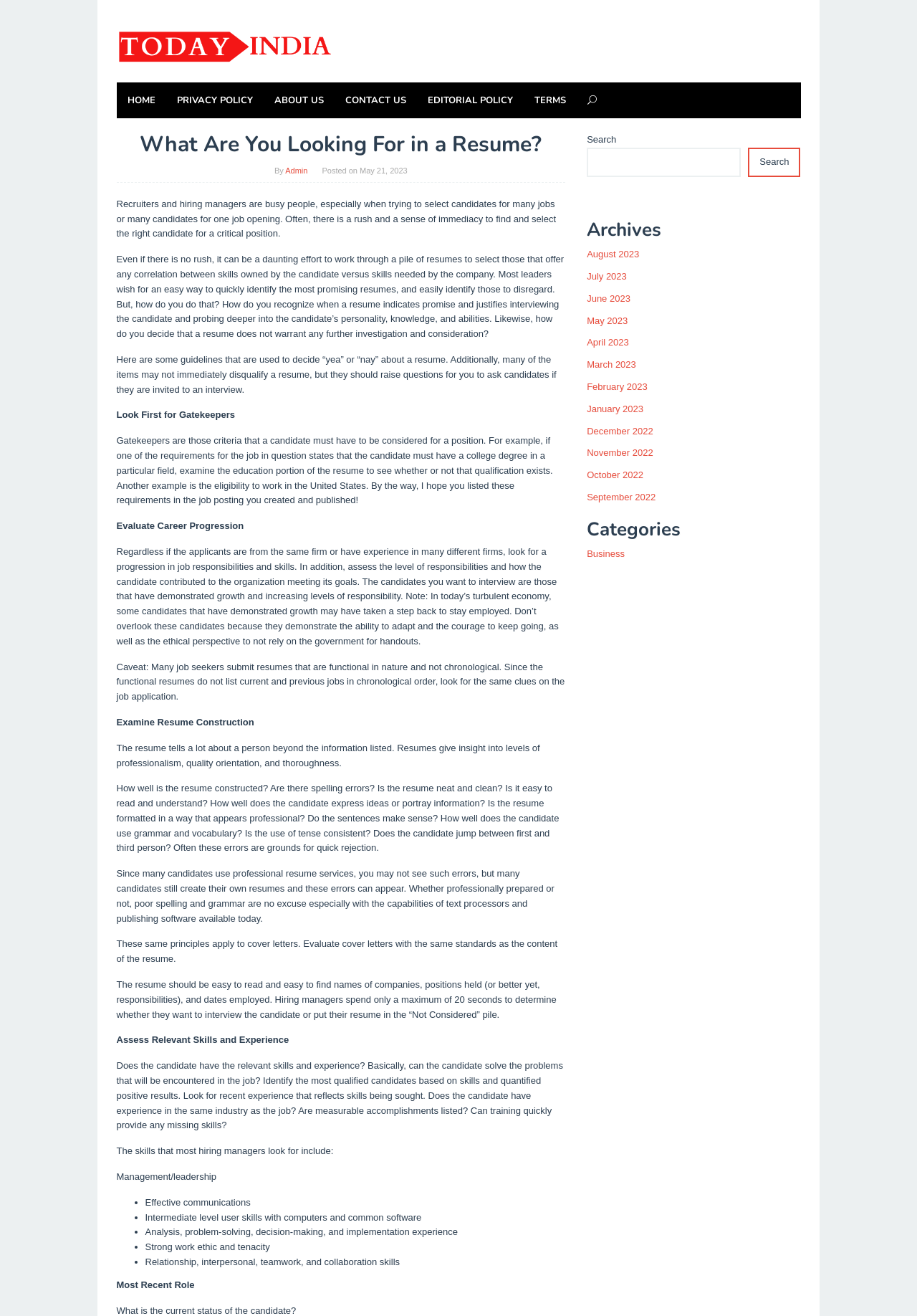Identify the bounding box for the UI element described as: "parent_node: Search name="s"". Ensure the coordinates are four float numbers between 0 and 1, formatted as [left, top, right, bottom].

[0.64, 0.112, 0.808, 0.134]